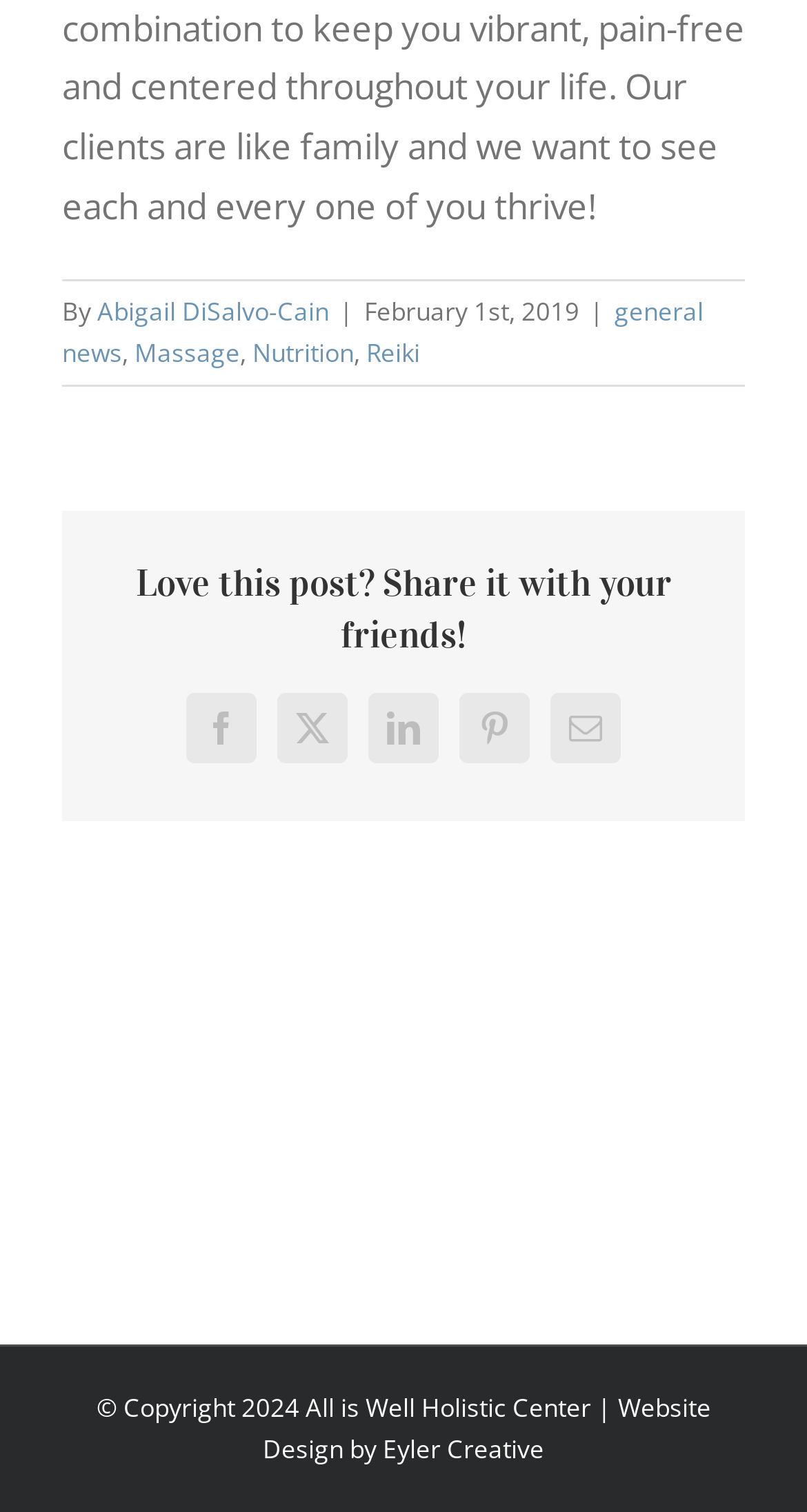Determine the bounding box coordinates of the clickable element necessary to fulfill the instruction: "Share this post on Facebook". Provide the coordinates as four float numbers within the 0 to 1 range, i.e., [left, top, right, bottom].

[0.231, 0.459, 0.318, 0.505]